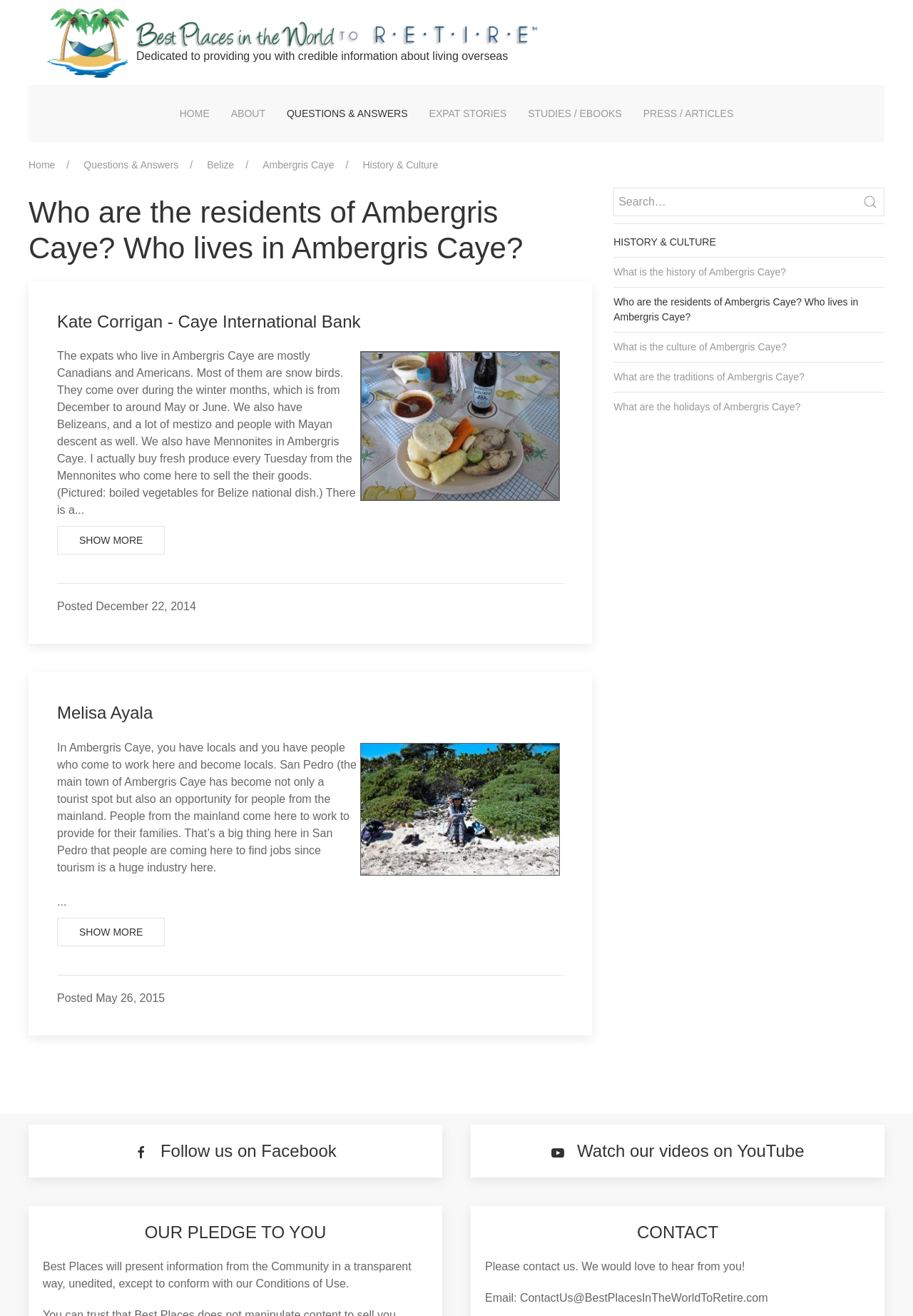What is the main topic of the webpage?
Please respond to the question with a detailed and thorough explanation.

The webpage is focused on providing information about Ambergris Caye, as indicated by the root element 'Ambergris Caye Population, People, Indigenous' and the various headings and links on the page.